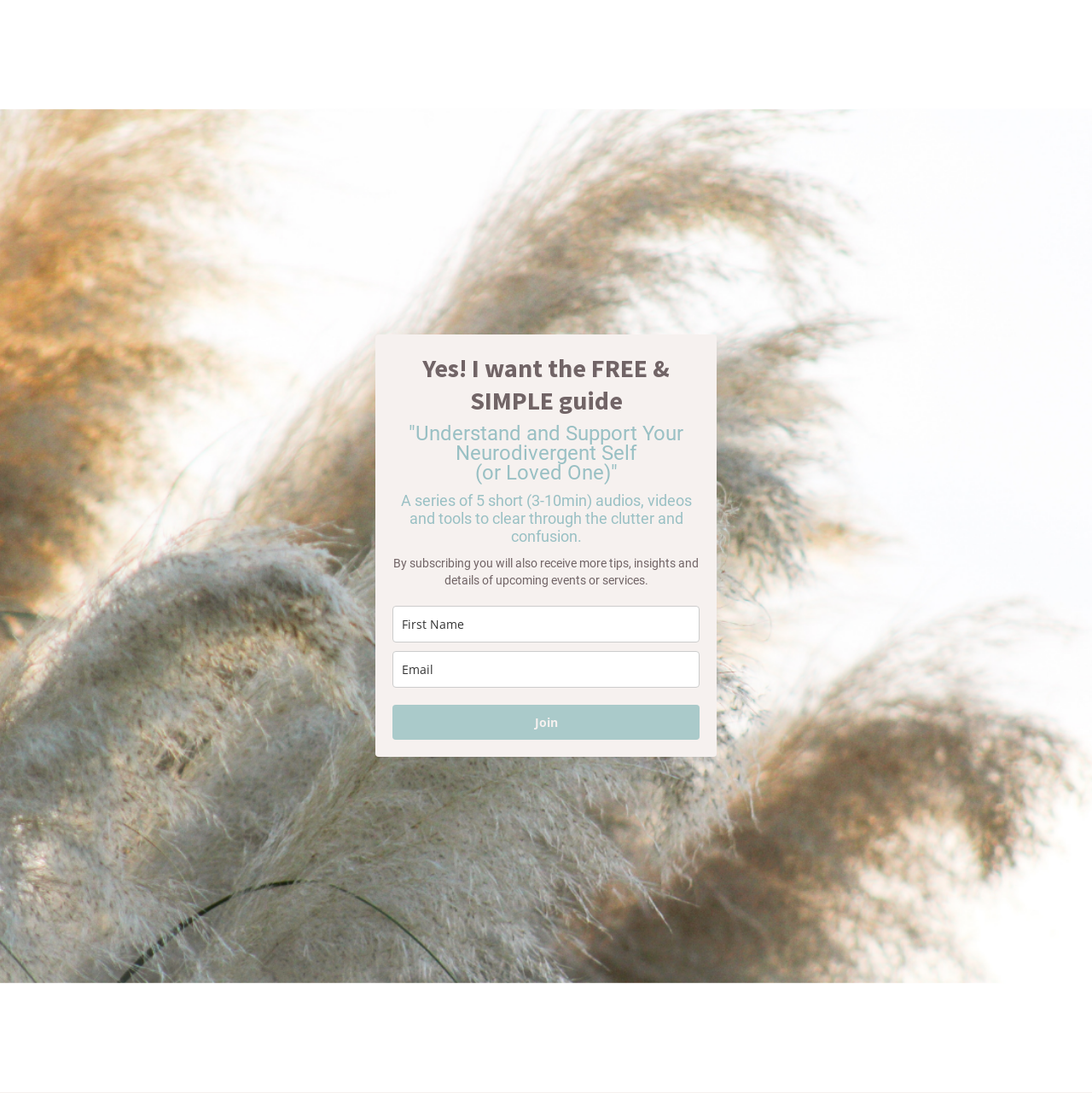Predict the bounding box of the UI element that fits this description: "aria-label="name" name="fields[name]" placeholder="First Name"".

[0.359, 0.555, 0.641, 0.588]